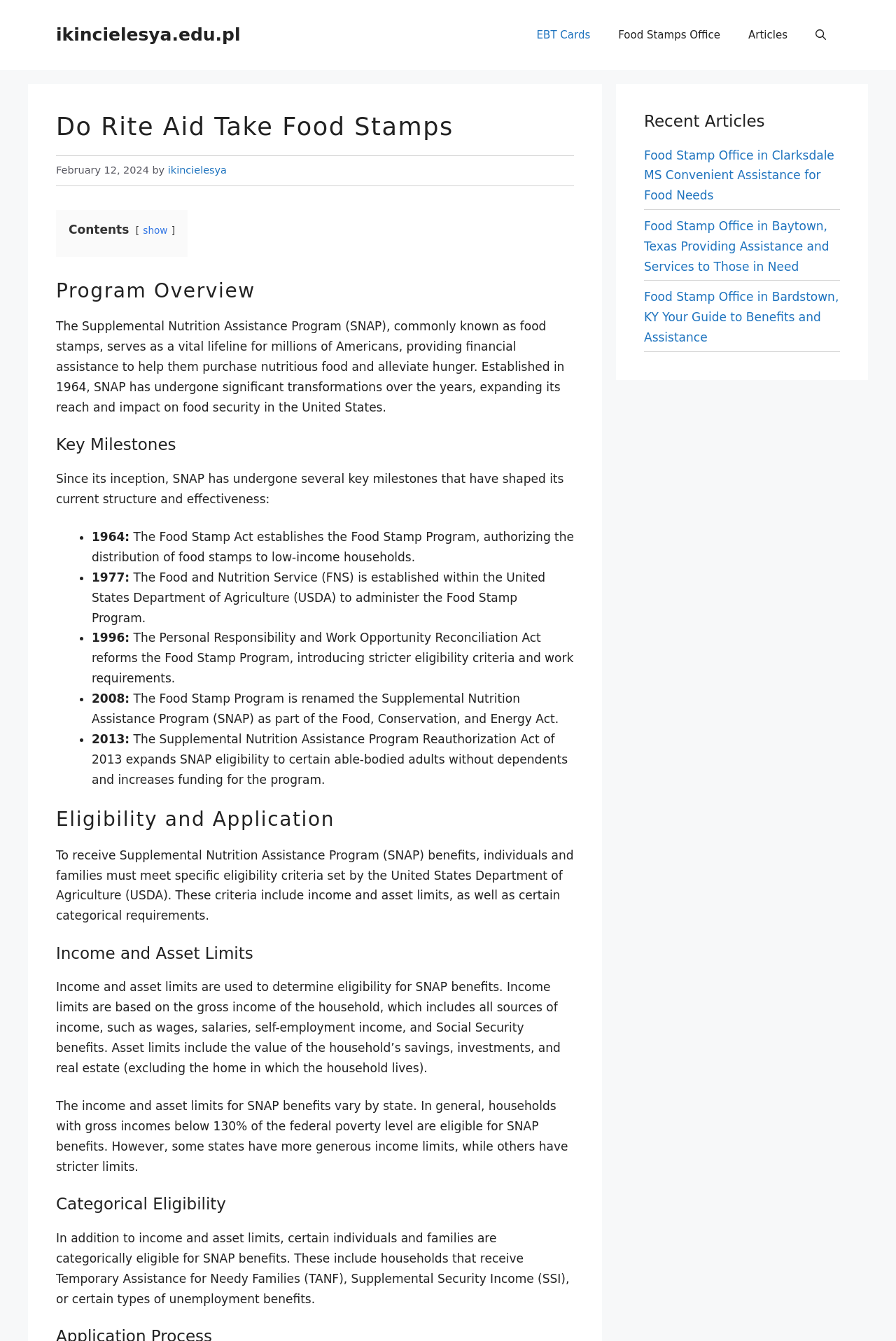Utilize the details in the image to thoroughly answer the following question: What is the name of the program discussed on this webpage?

The webpage discusses the Supplemental Nutrition Assistance Program (SNAP), commonly known as food stamps, which serves as a vital lifeline for millions of Americans, providing financial assistance to help them purchase nutritious food and alleviate hunger.